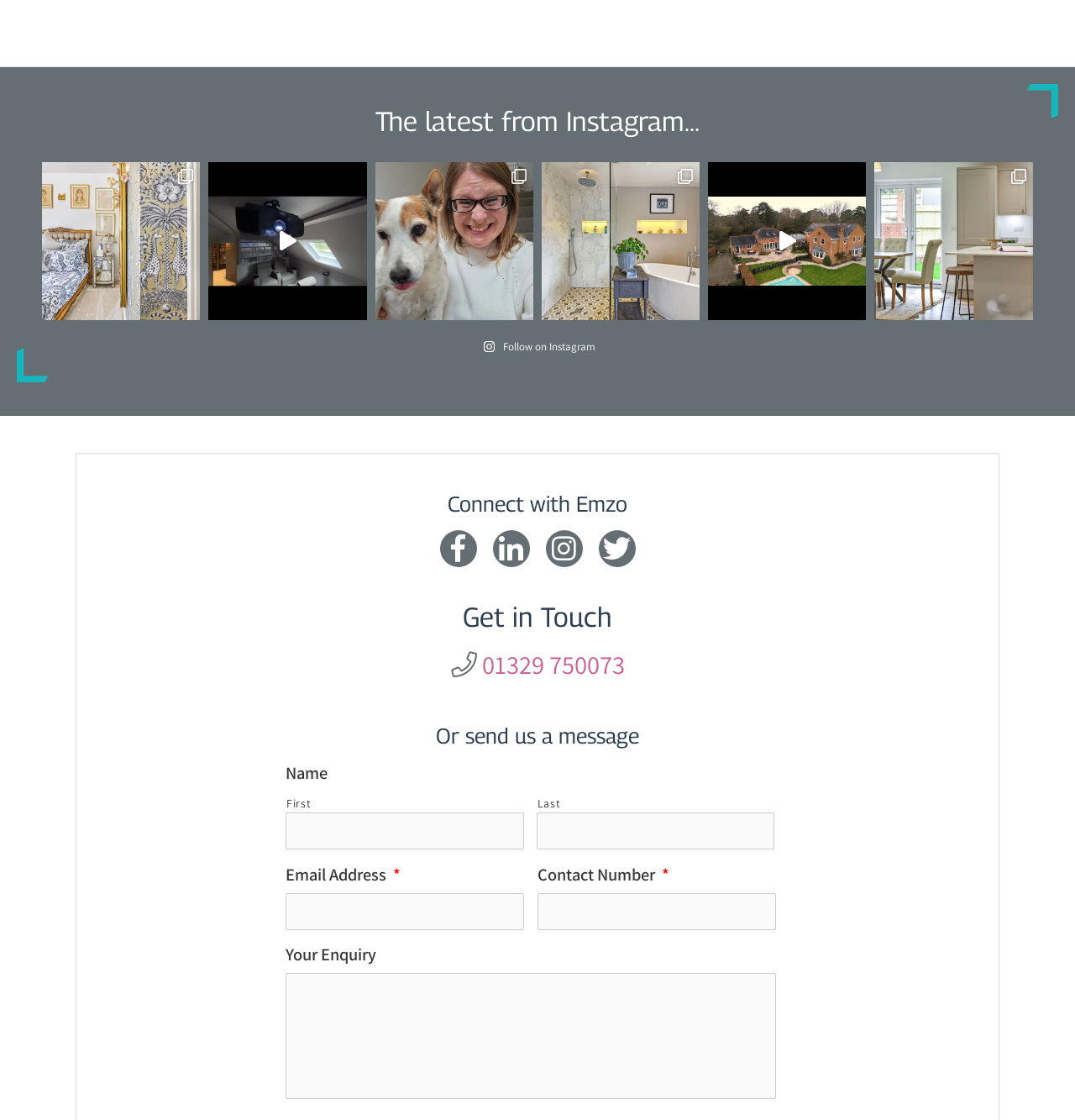What is the phone number provided on the webpage?
Using the information from the image, answer the question thoroughly.

The phone number can be found on the webpage under the 'Get in Touch' section, which provides the contact number as 01329 750073.